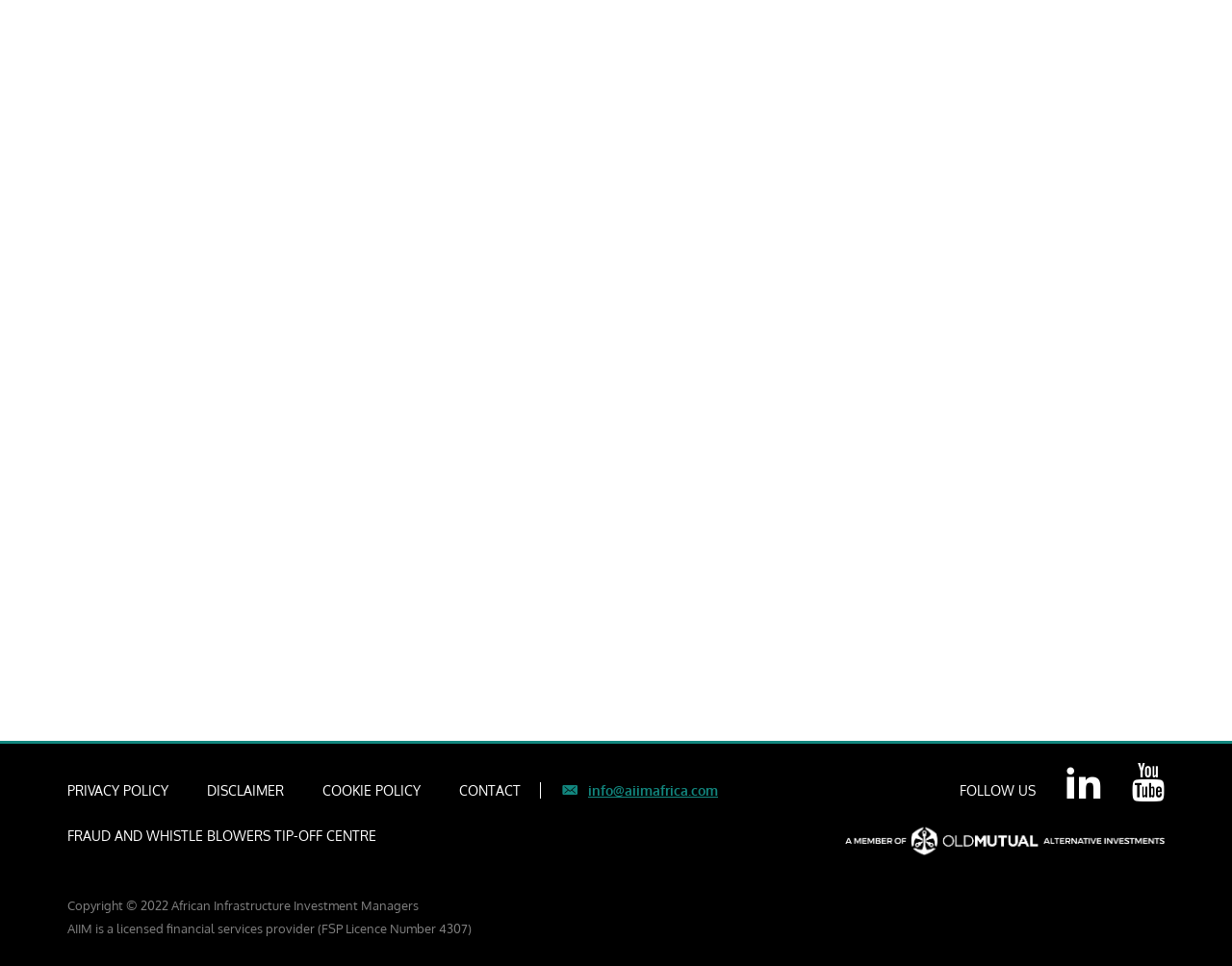Find the bounding box coordinates for the element described here: "alt="oldmutual"".

[0.686, 0.85, 0.945, 0.892]